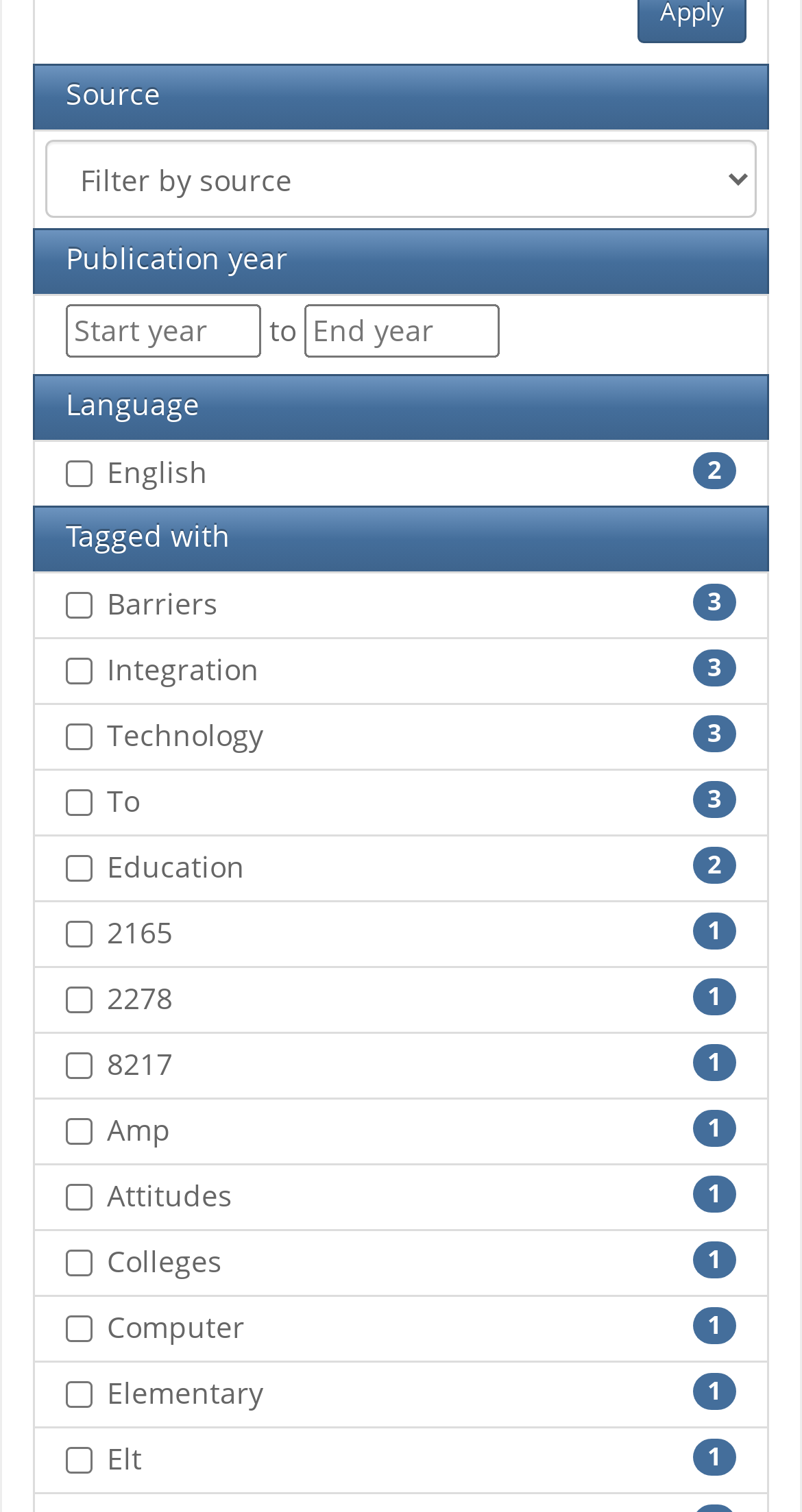Given the following UI element description: "parent_node: to name="year_end" placeholder="End year"", find the bounding box coordinates in the webpage screenshot.

[0.379, 0.201, 0.623, 0.237]